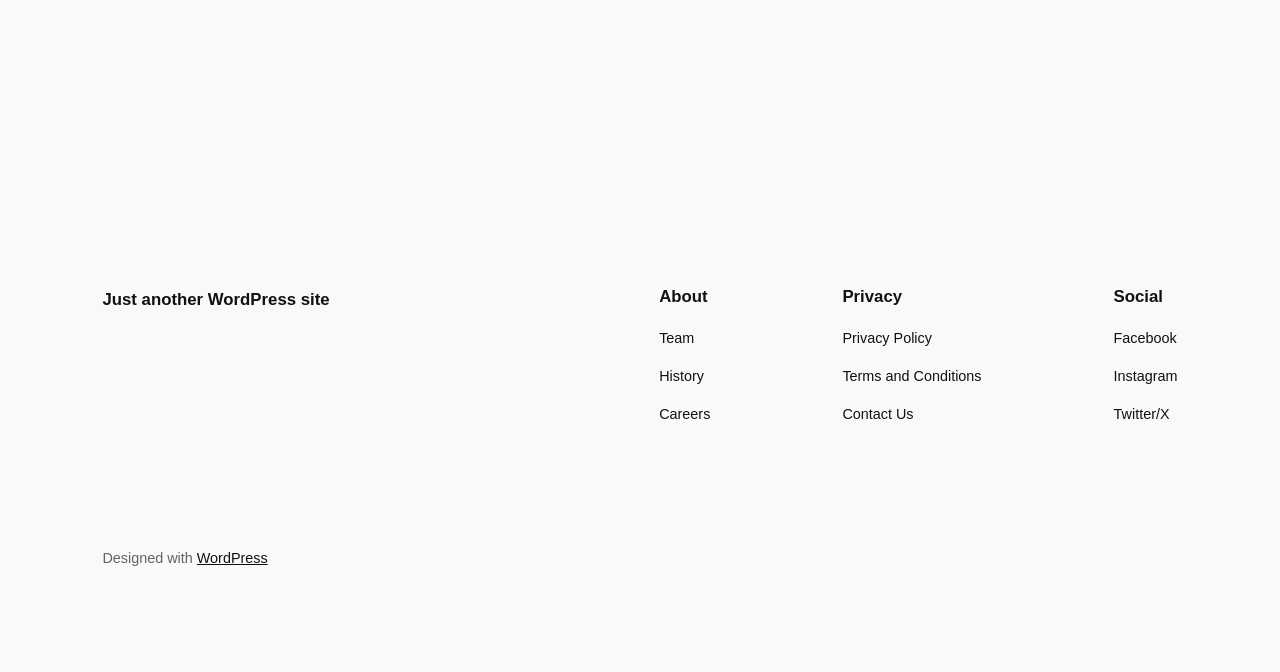Determine the bounding box coordinates of the clickable element to achieve the following action: 'Go to Facebook'. Provide the coordinates as four float values between 0 and 1, formatted as [left, top, right, bottom].

[0.87, 0.486, 0.919, 0.52]